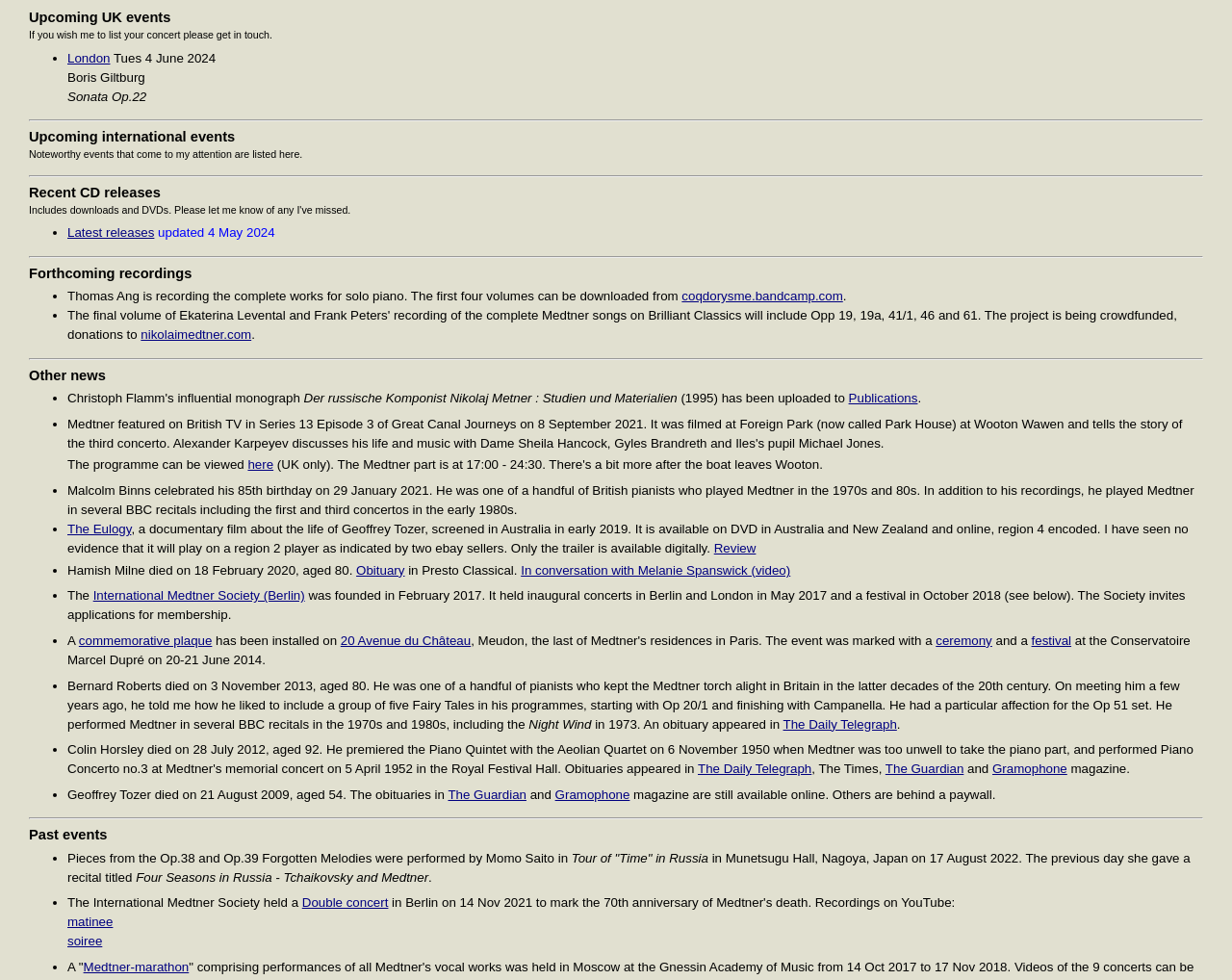Find the bounding box coordinates of the element to click in order to complete this instruction: "Check 'here'". The bounding box coordinates must be four float numbers between 0 and 1, denoted as [left, top, right, bottom].

[0.201, 0.467, 0.222, 0.482]